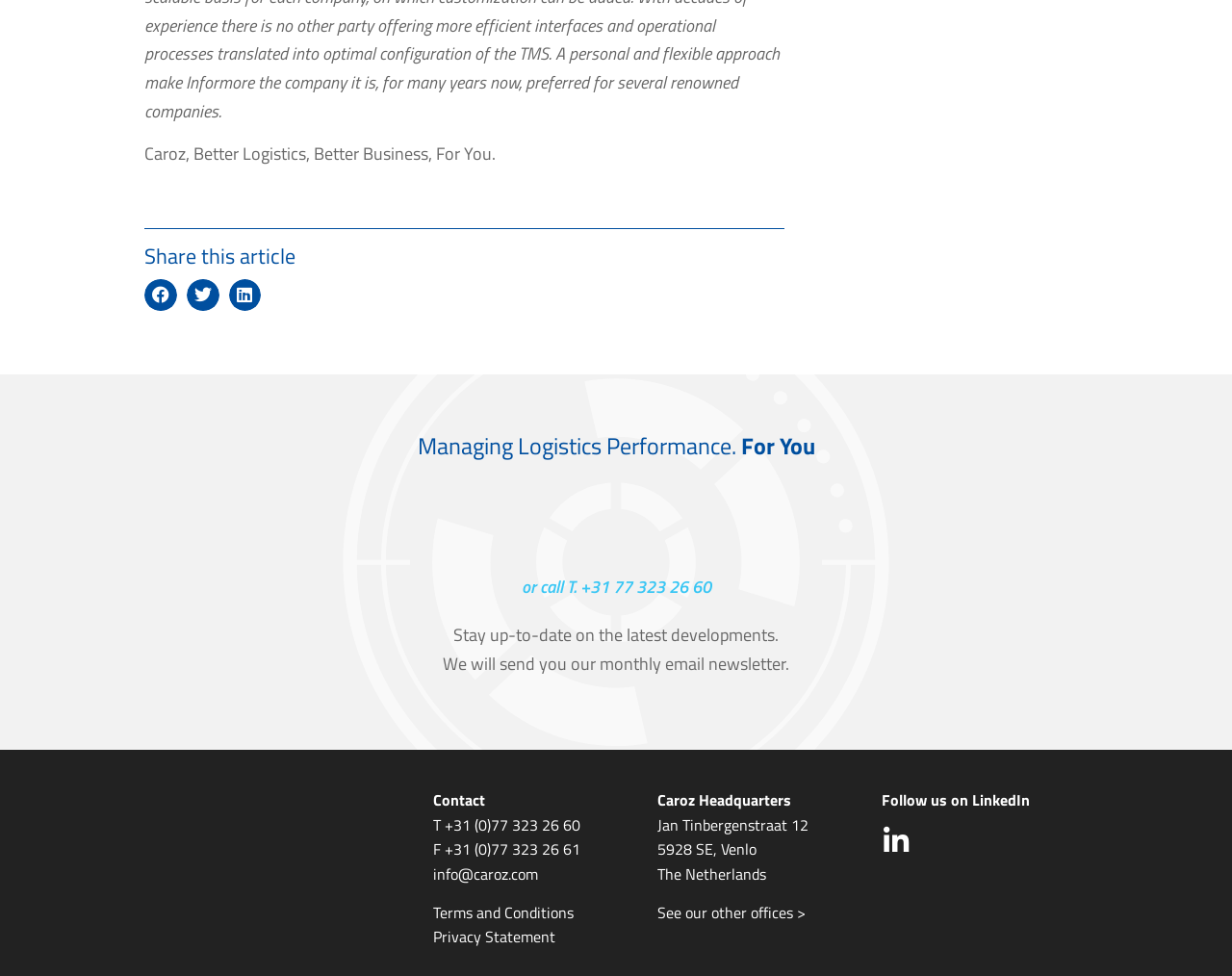What is the address of Caroz Headquarters?
Using the information from the image, answer the question thoroughly.

The address of Caroz Headquarters is Jan Tinbergenstraat 12, 5928 SE, Venlo, The Netherlands, as mentioned in the static texts 'Jan Tinbergenstraat 12', '5928 SE, Venlo', and 'The Netherlands'.